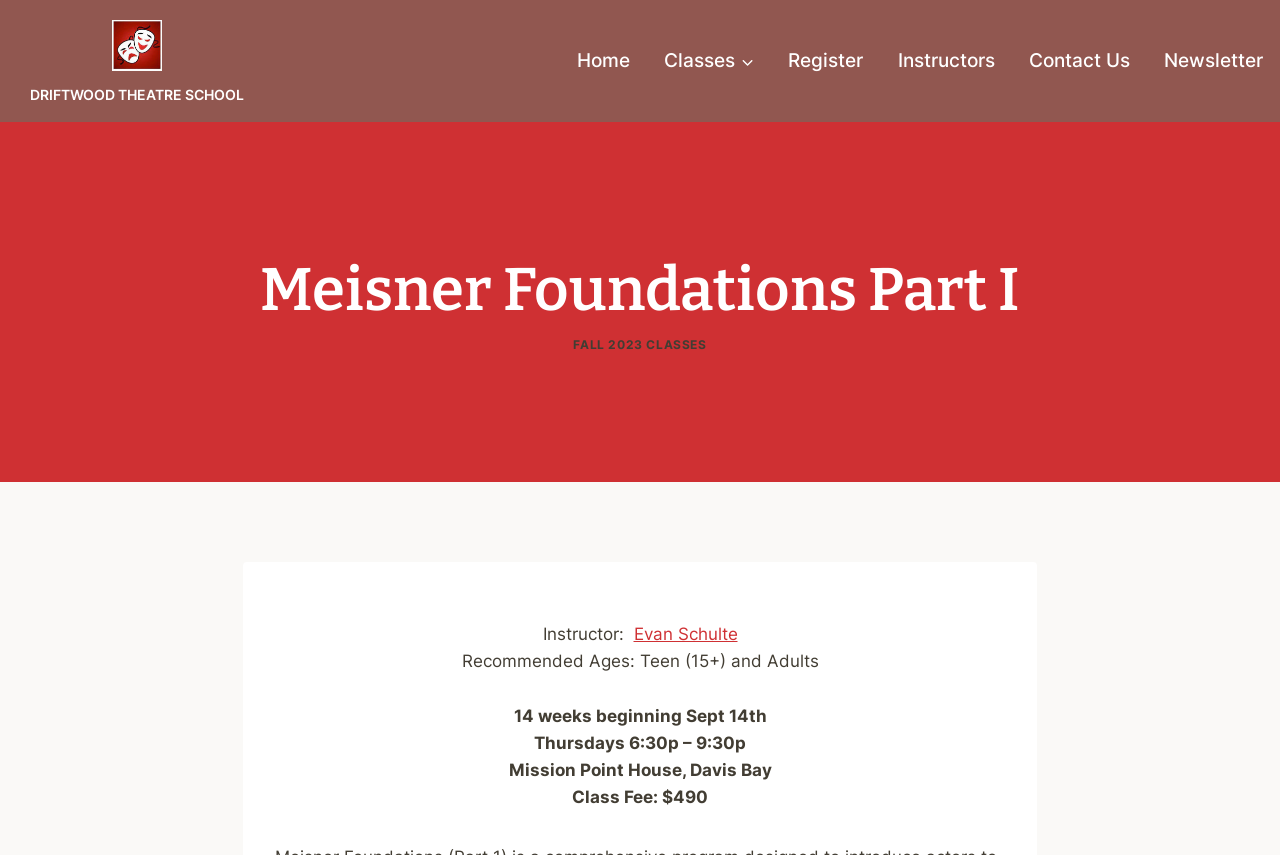Answer in one word or a short phrase: 
What is the duration of the Meisner Foundations Part I class?

14 weeks